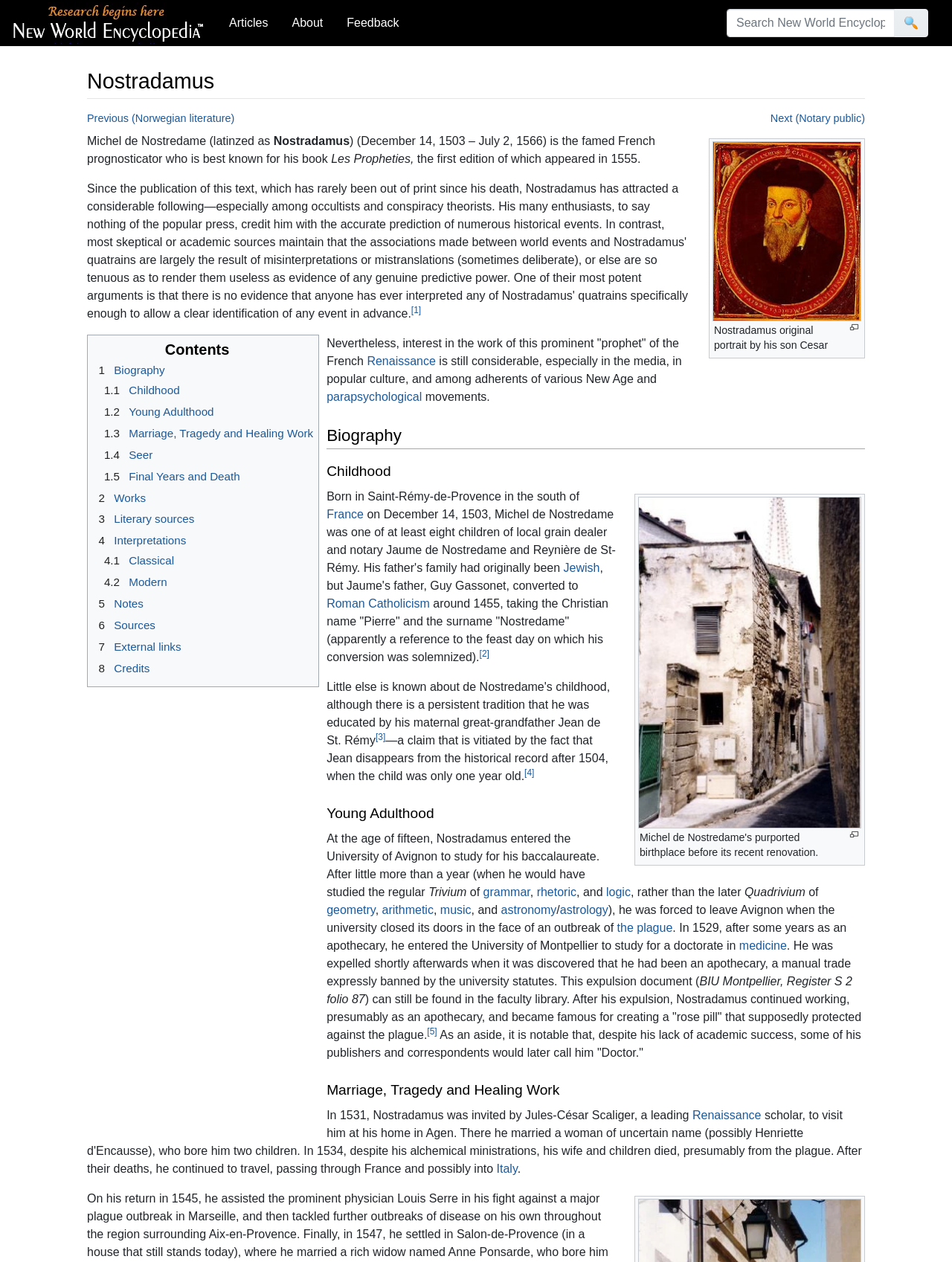Where was Nostradamus born?
Kindly answer the question with as much detail as you can.

I found the answer by reading the text on the webpage, which states that Nostradamus was born in Saint-Rémy-de-Provence in the south of France.